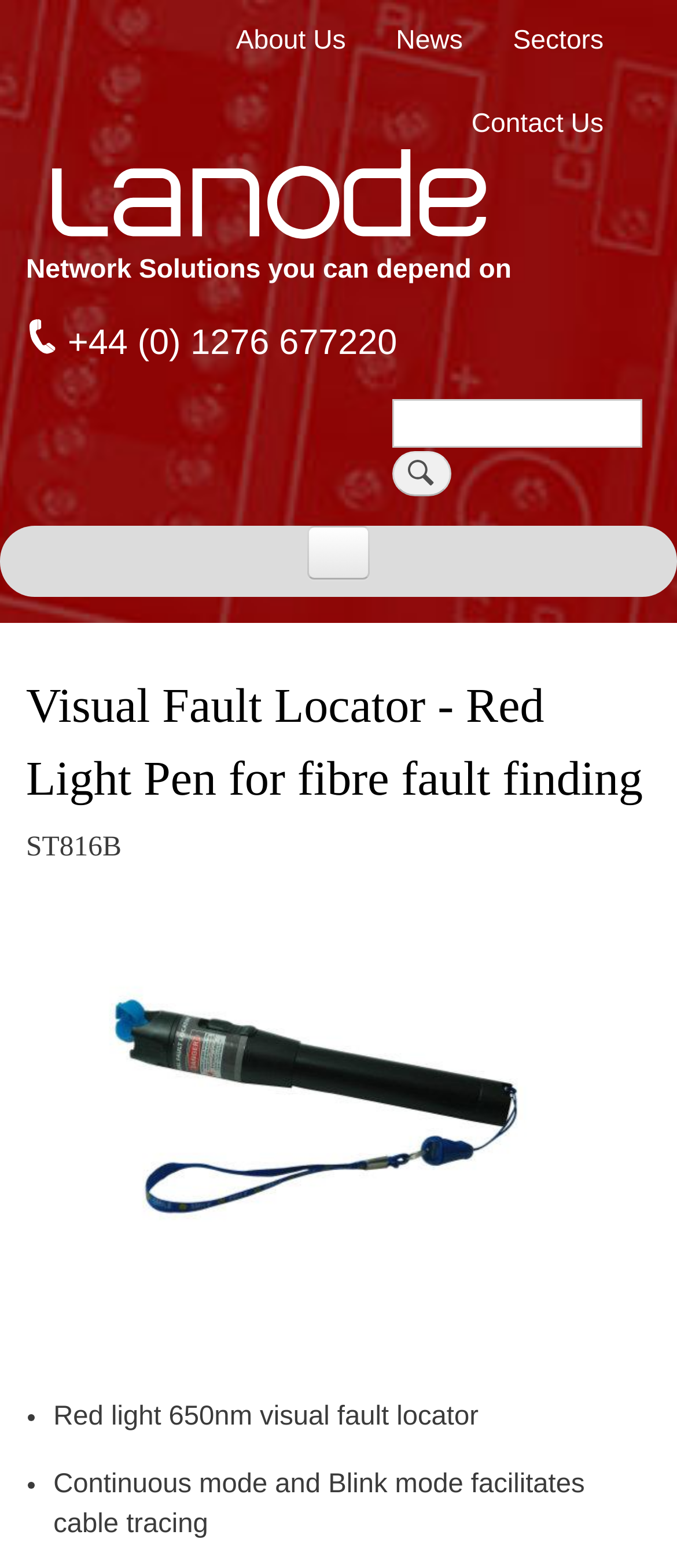Please identify the bounding box coordinates of the element that needs to be clicked to execute the following command: "Search for something". Provide the bounding box using four float numbers between 0 and 1, formatted as [left, top, right, bottom].

[0.579, 0.254, 0.949, 0.285]